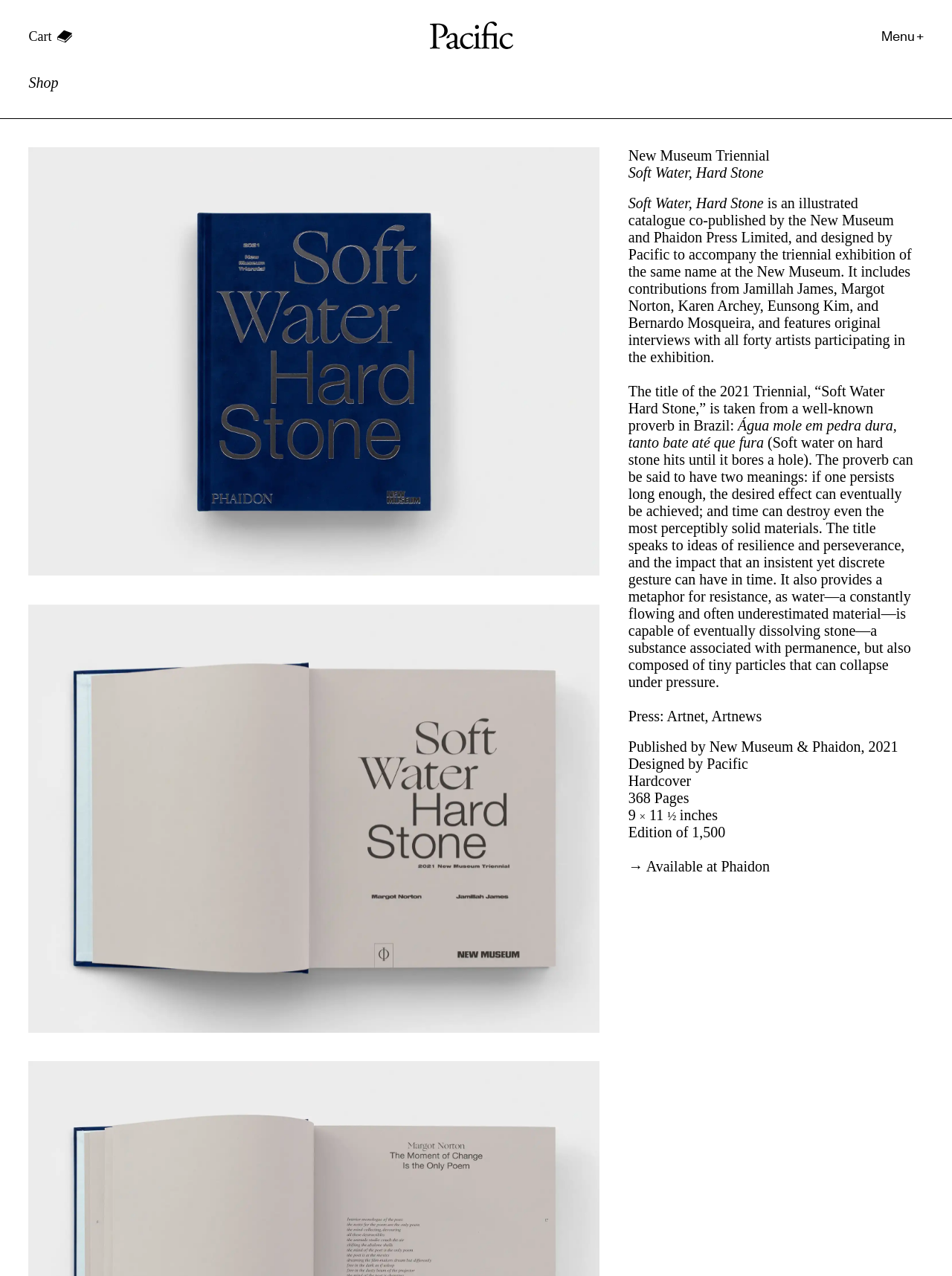Determine the bounding box coordinates of the section to be clicked to follow the instruction: "Go to the shop". The coordinates should be given as four float numbers between 0 and 1, formatted as [left, top, right, bottom].

[0.927, 0.061, 0.961, 0.073]